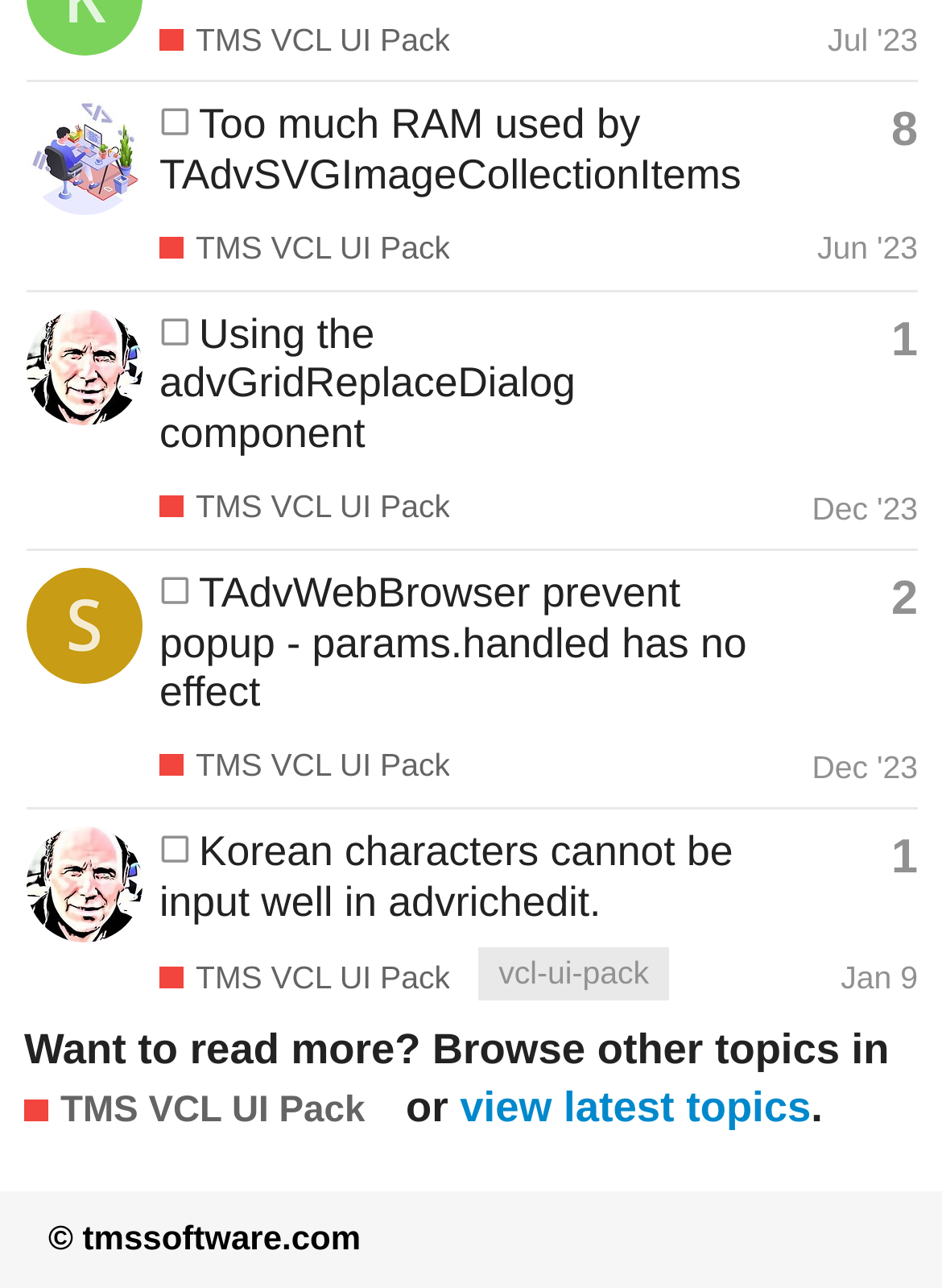Please specify the bounding box coordinates of the clickable region necessary for completing the following instruction: "Check latest topics". The coordinates must consist of four float numbers between 0 and 1, i.e., [left, top, right, bottom].

[0.488, 0.841, 0.861, 0.879]